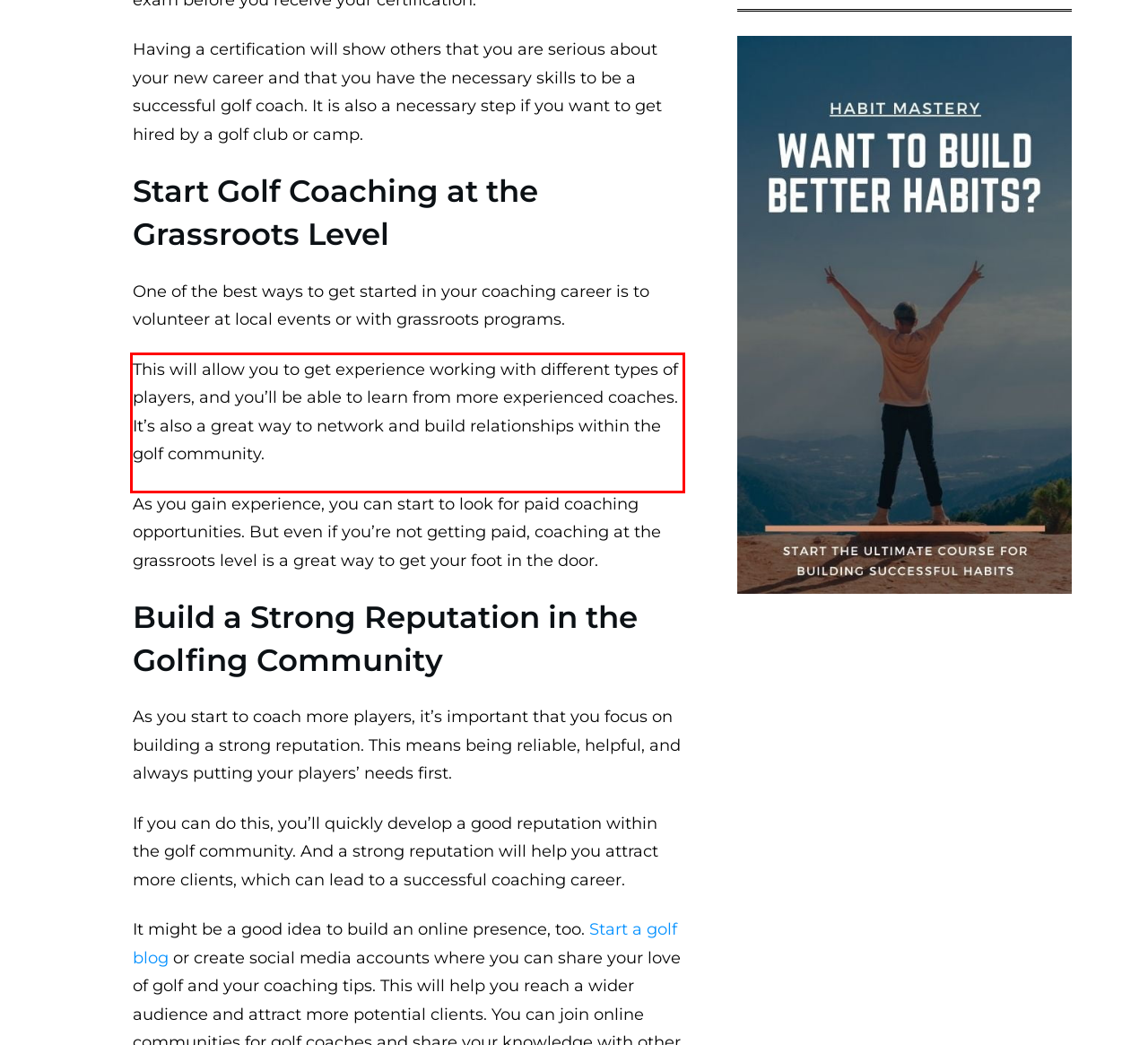Please perform OCR on the UI element surrounded by the red bounding box in the given webpage screenshot and extract its text content.

This will allow you to get experience working with different types of players, and you’ll be able to learn from more experienced coaches. It’s also a great way to network and build relationships within the golf community.